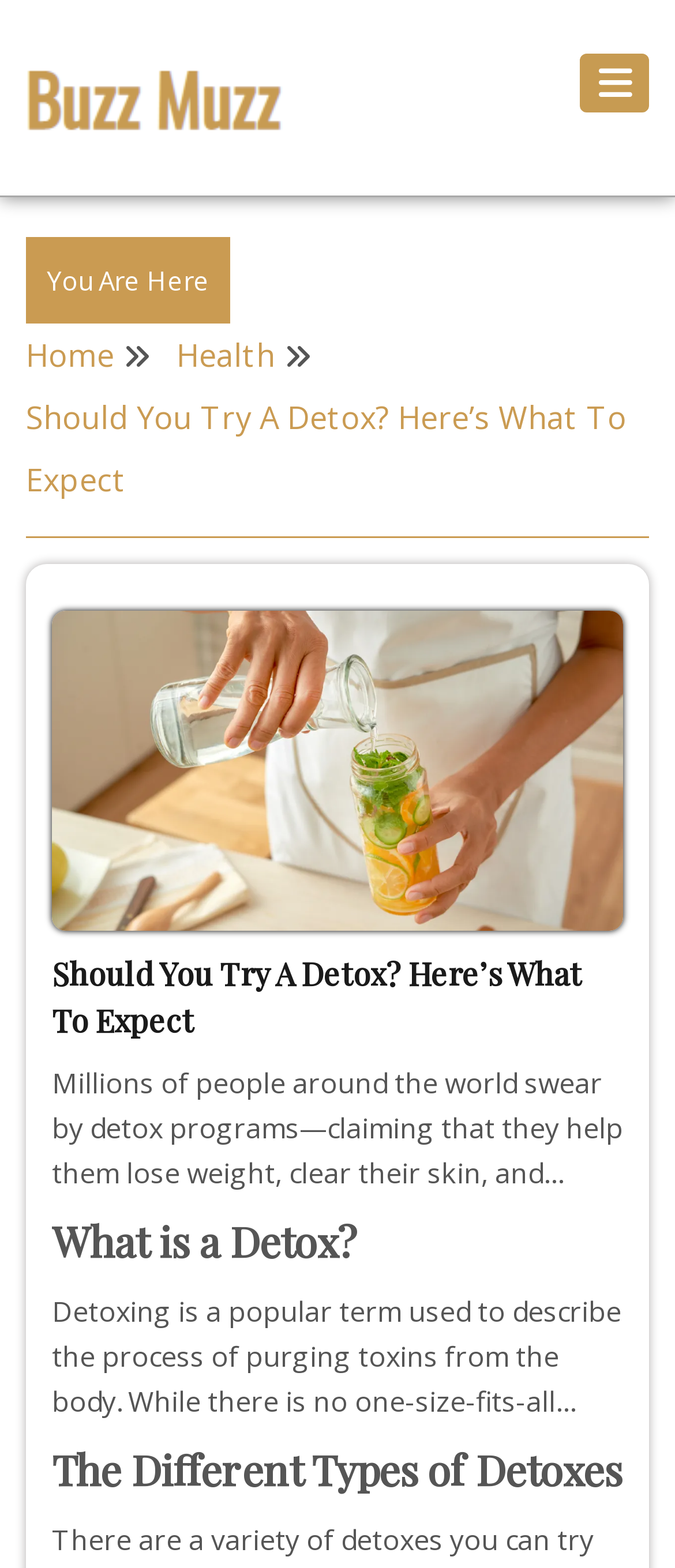Bounding box coordinates are given in the format (top-left x, top-left y, bottom-right x, bottom-right y). All values should be floating point numbers between 0 and 1. Provide the bounding box coordinate for the UI element described as: Health

[0.262, 0.2, 0.408, 0.239]